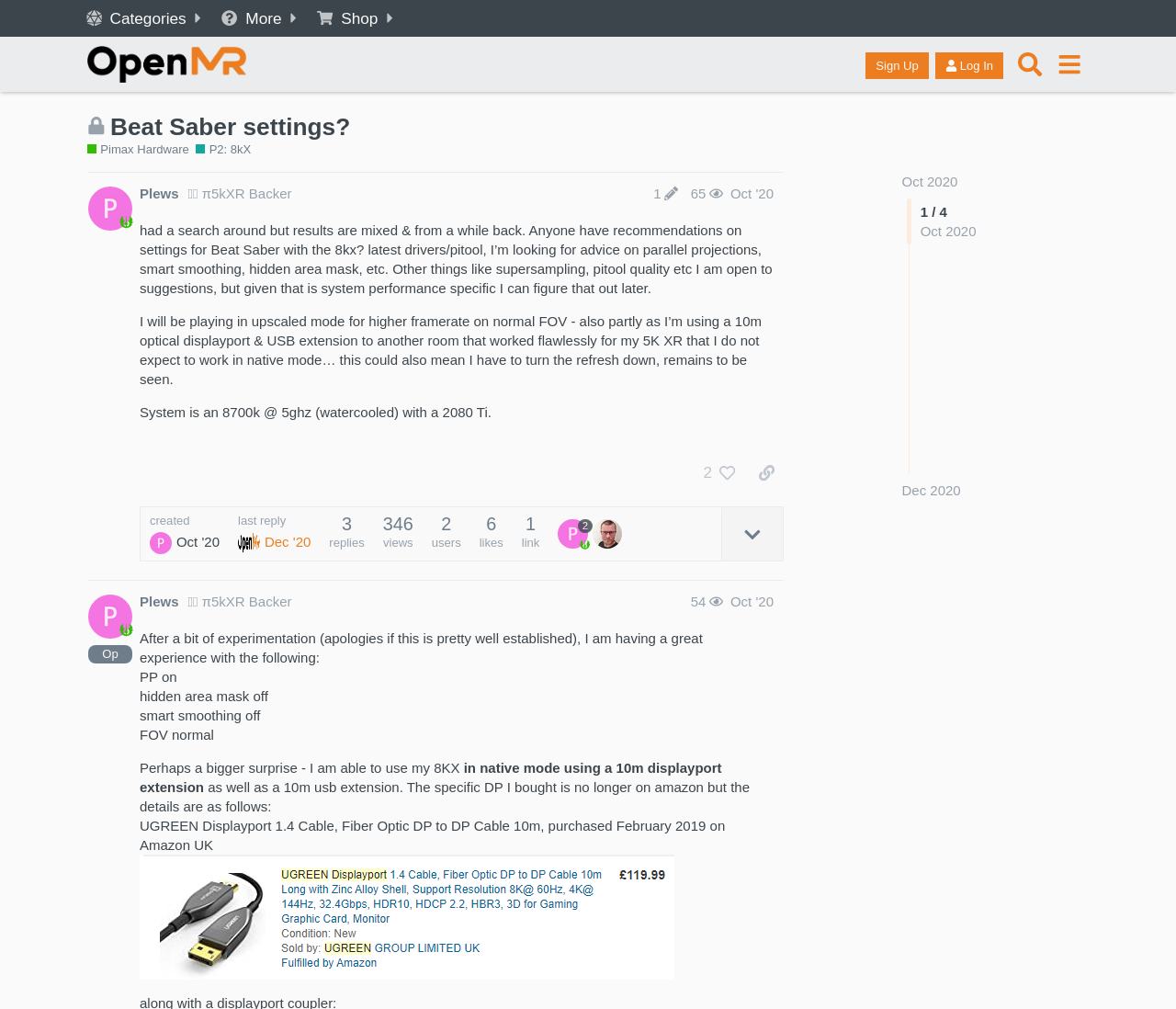Pinpoint the bounding box coordinates of the area that must be clicked to complete this instruction: "Click on the 'Pimax Hardware' link".

[0.074, 0.14, 0.161, 0.157]